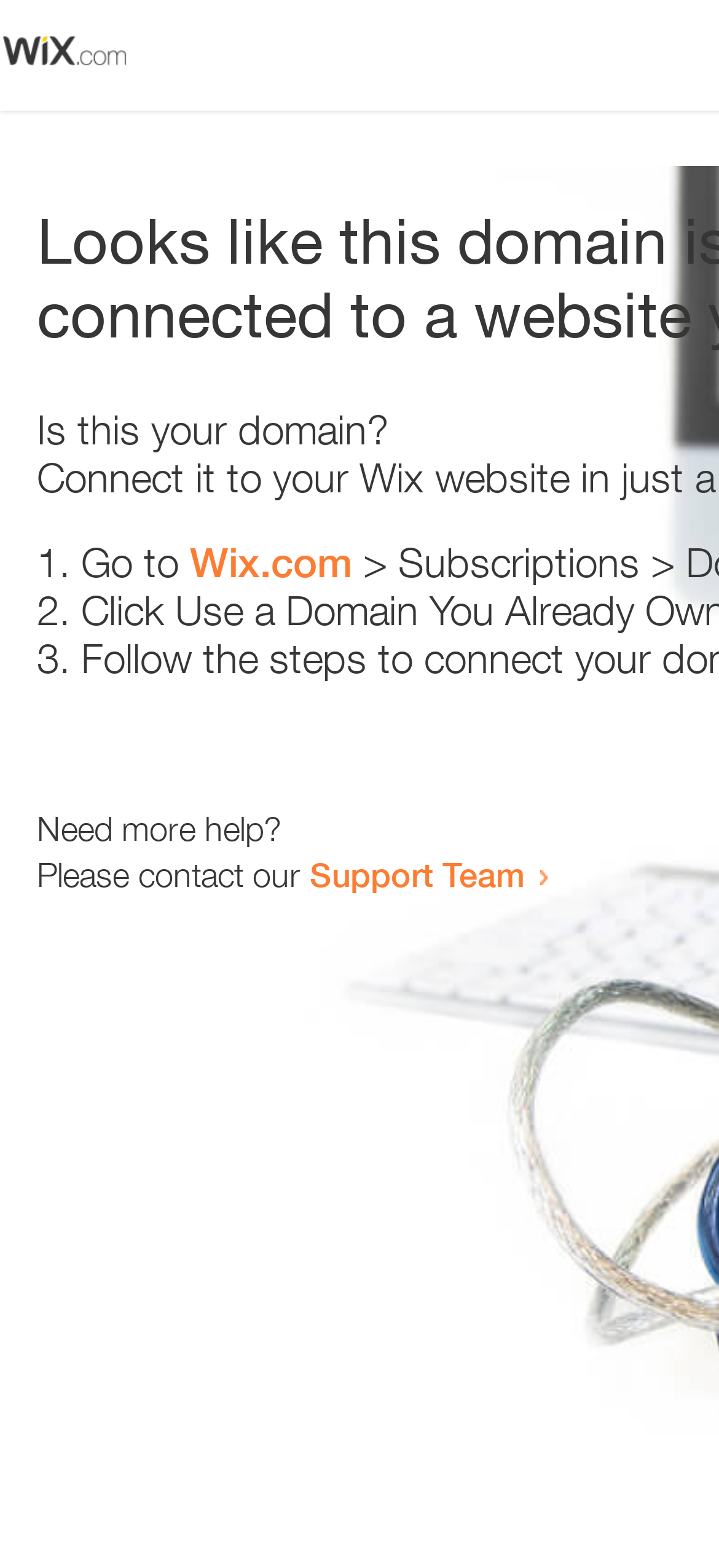Given the element description: "alt="logo Club Hippocrate"", predict the bounding box coordinates of the UI element it refers to, using four float numbers between 0 and 1, i.e., [left, top, right, bottom].

None